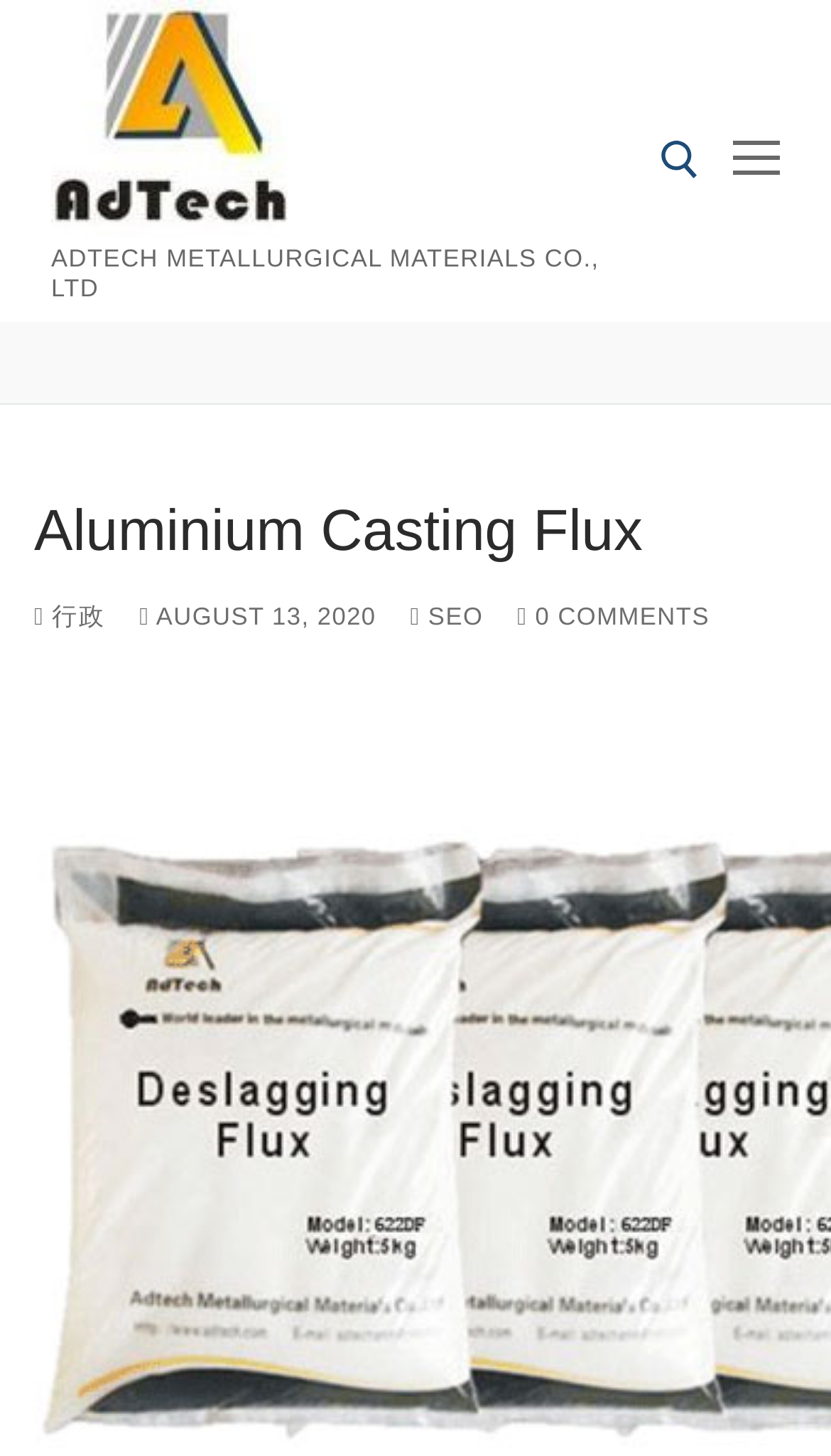Extract the main heading text from the webpage.

Aluminium Casting Flux